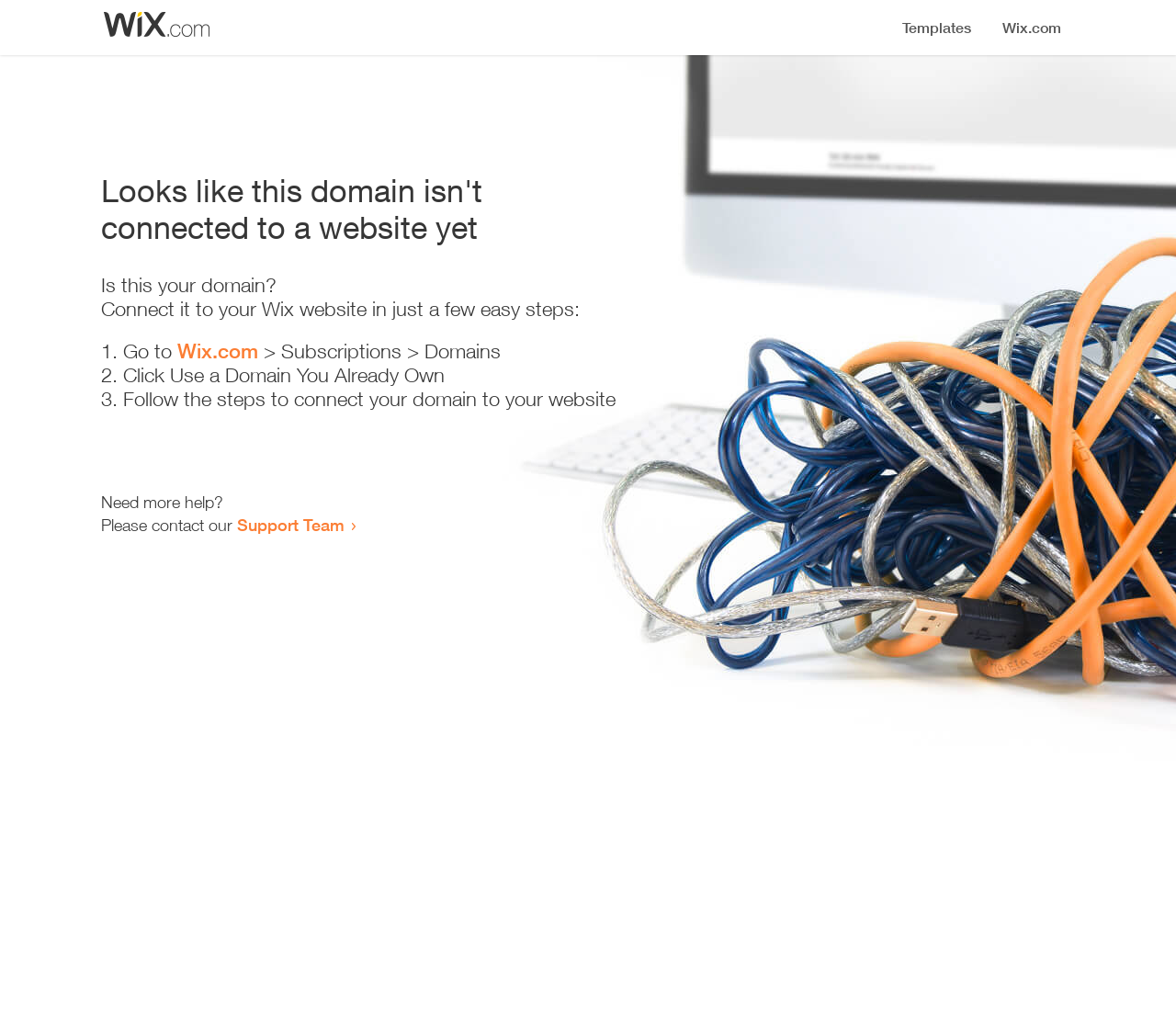How many steps are required to connect the domain?
Using the image, give a concise answer in the form of a single word or short phrase.

3